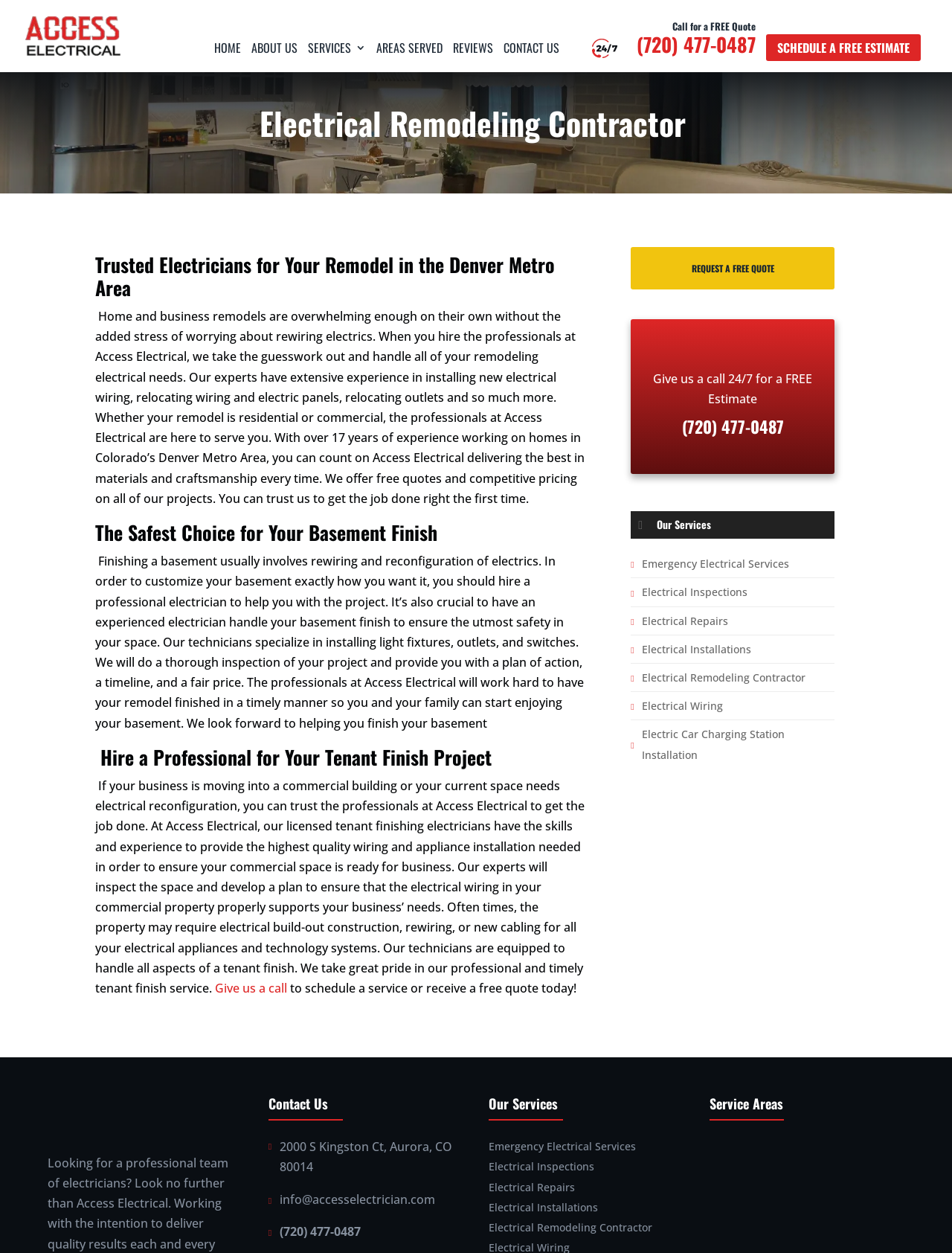Use a single word or phrase to answer the question: 
What is the company name?

Access Electrical